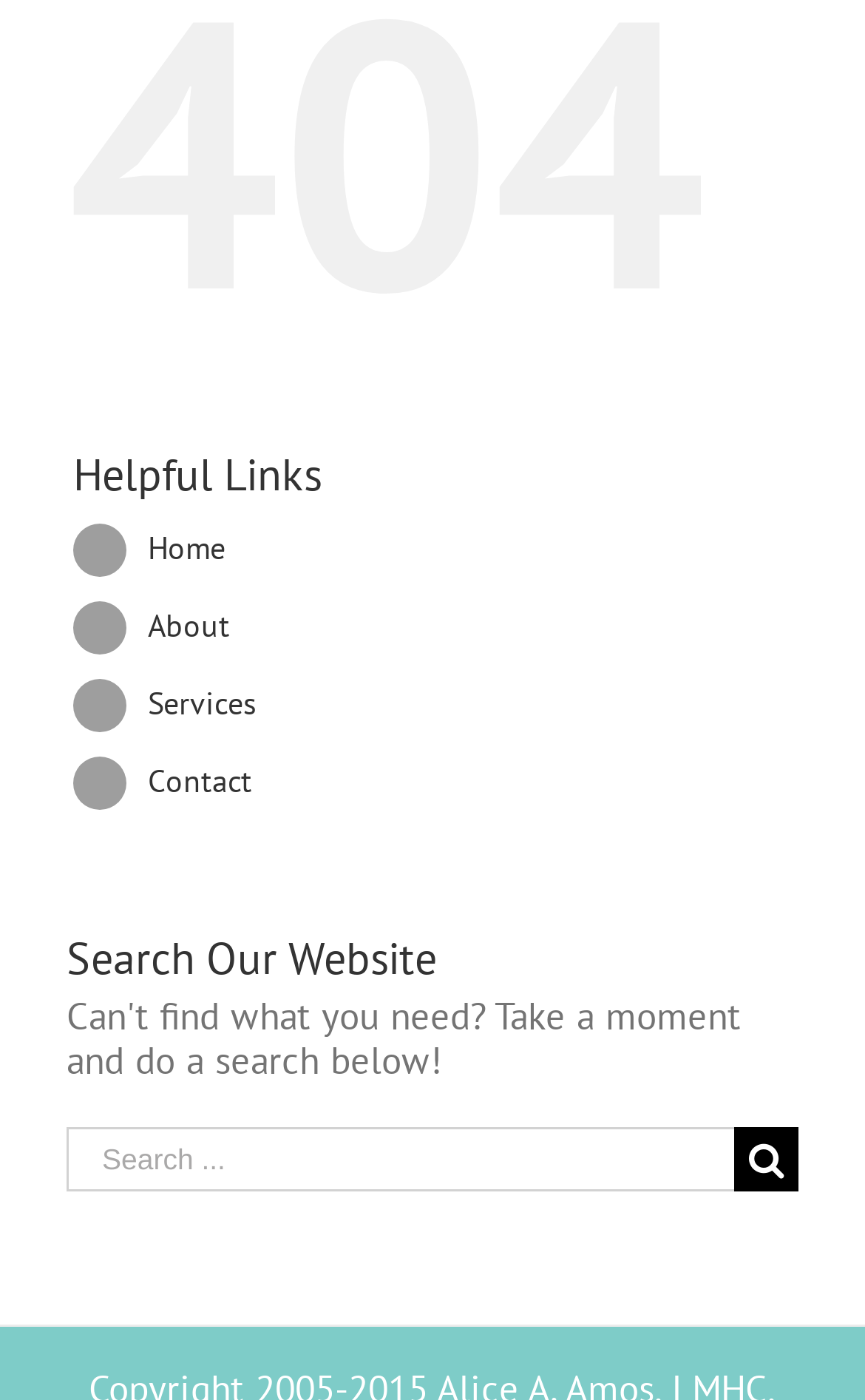Locate the bounding box coordinates of the UI element described by: "About". The bounding box coordinates should consist of four float numbers between 0 and 1, i.e., [left, top, right, bottom].

[0.171, 0.433, 0.266, 0.461]